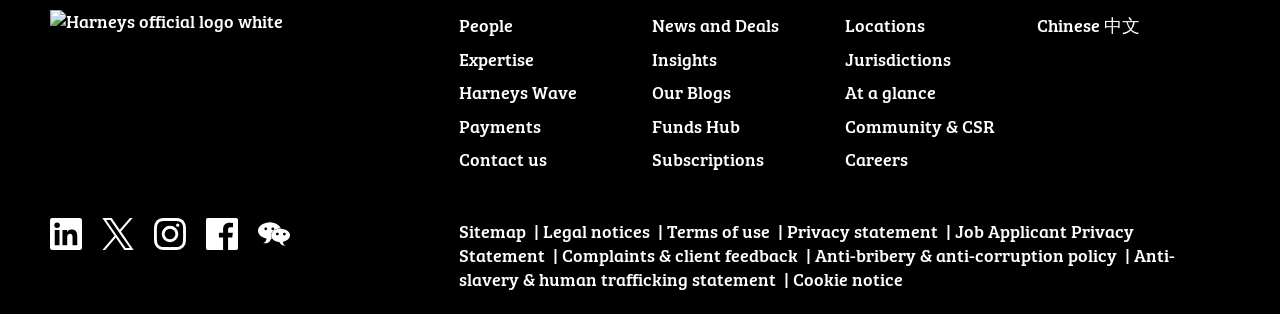Determine the bounding box coordinates of the region to click in order to accomplish the following instruction: "Access Sitemap". Provide the coordinates as four float numbers between 0 and 1, specifically [left, top, right, bottom].

[0.359, 0.879, 0.424, 0.968]